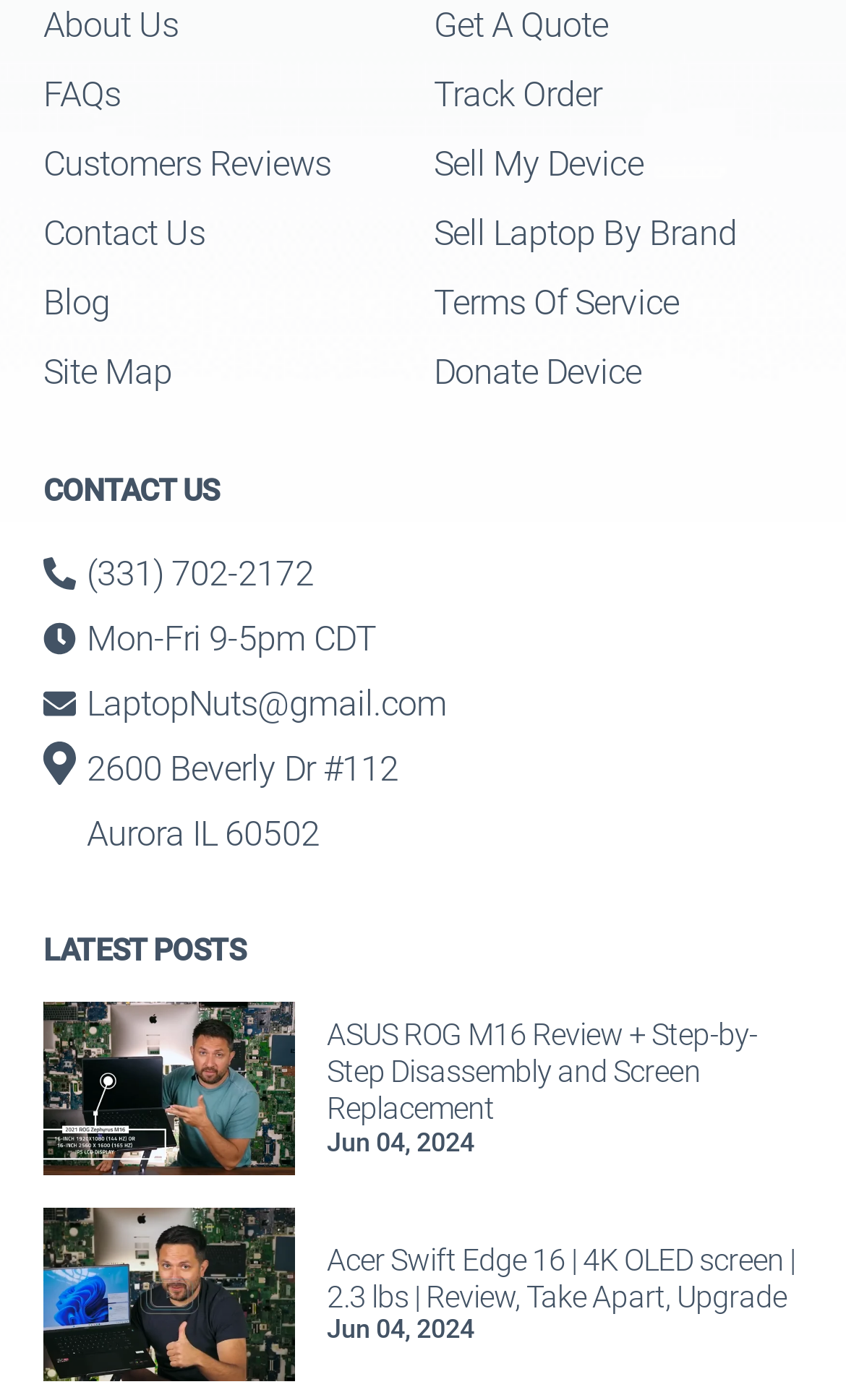What is the business hours?
Look at the image and answer the question using a single word or phrase.

Mon-Fri 9-5pm CDT